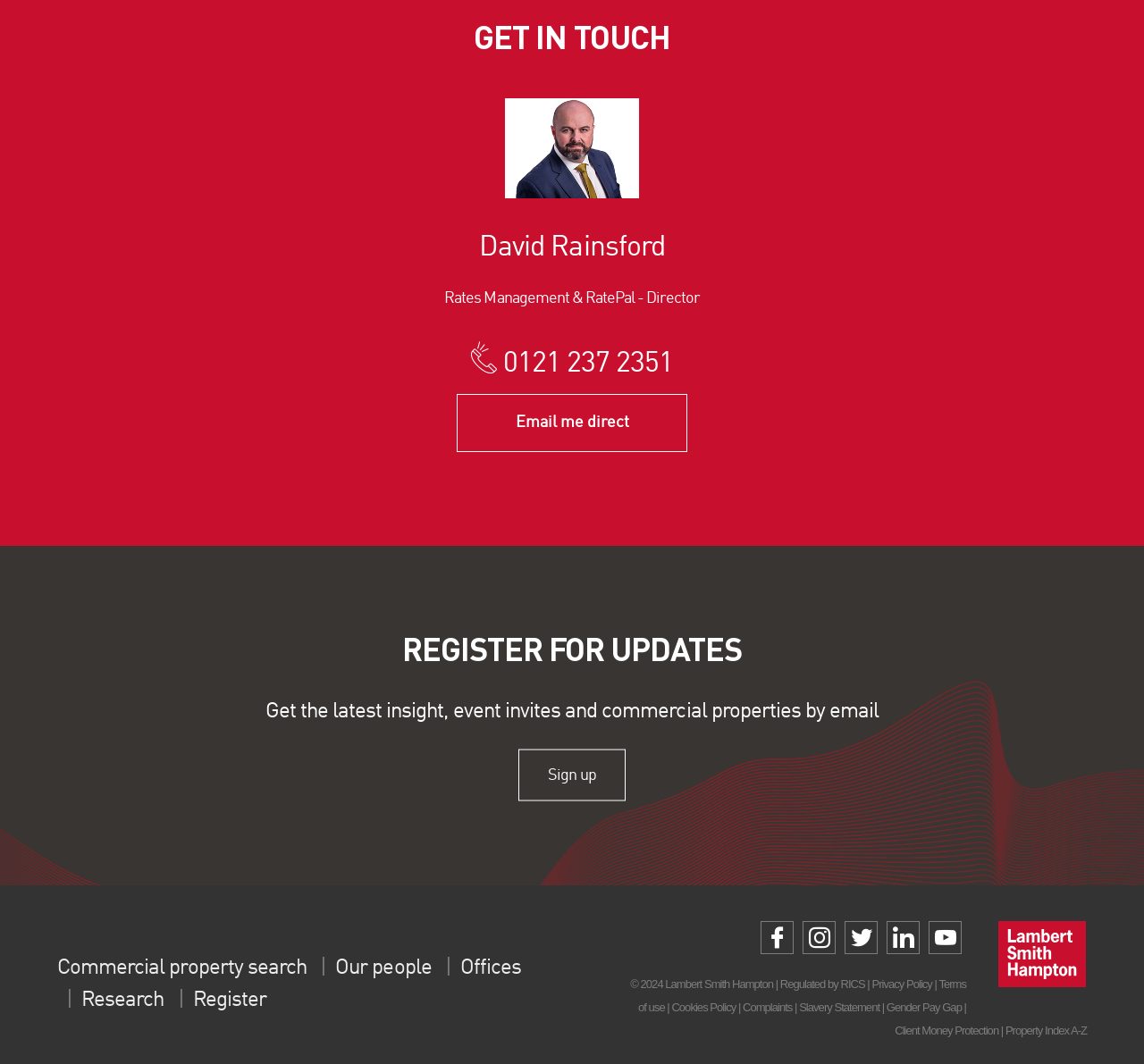Find and indicate the bounding box coordinates of the region you should select to follow the given instruction: "View David Rainsford's profile".

[0.419, 0.22, 0.581, 0.247]